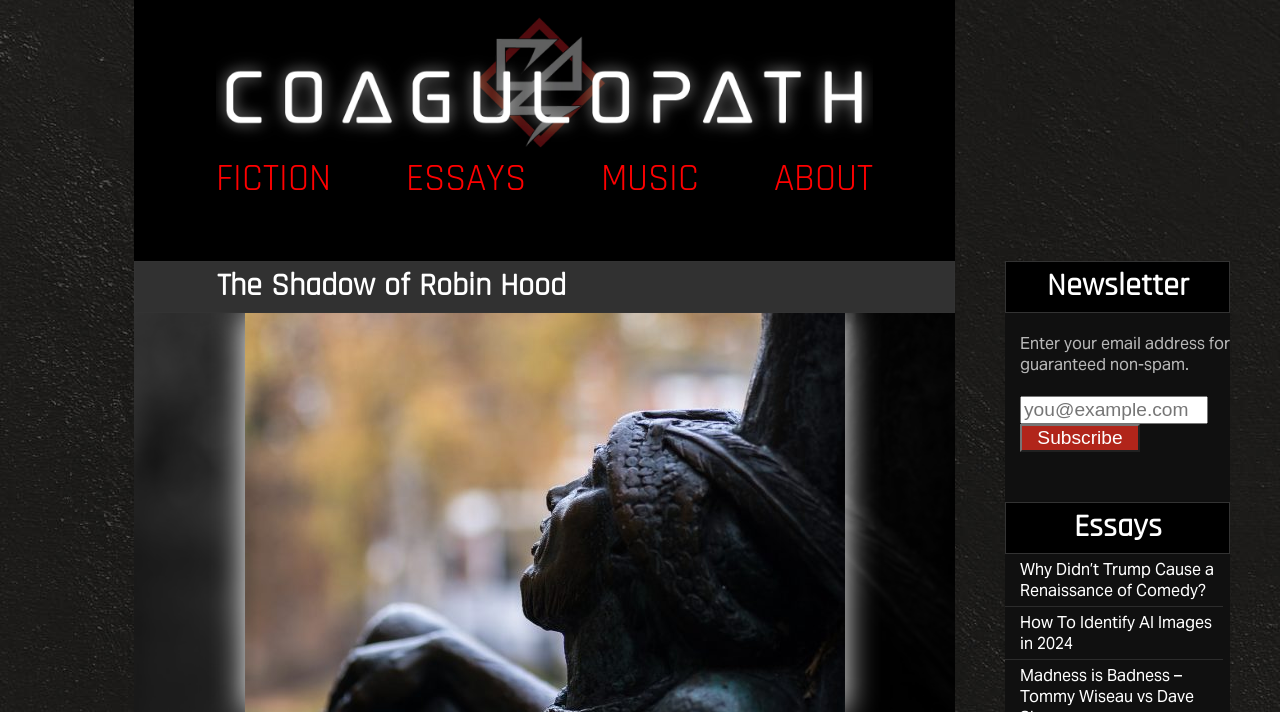What is the purpose of the textbox?
From the details in the image, answer the question comprehensively.

The textbox with the placeholder 'you@example.com' and the button 'Subscribe' nearby implies that the purpose of the textbox is to enter an email address for subscription or newsletter.